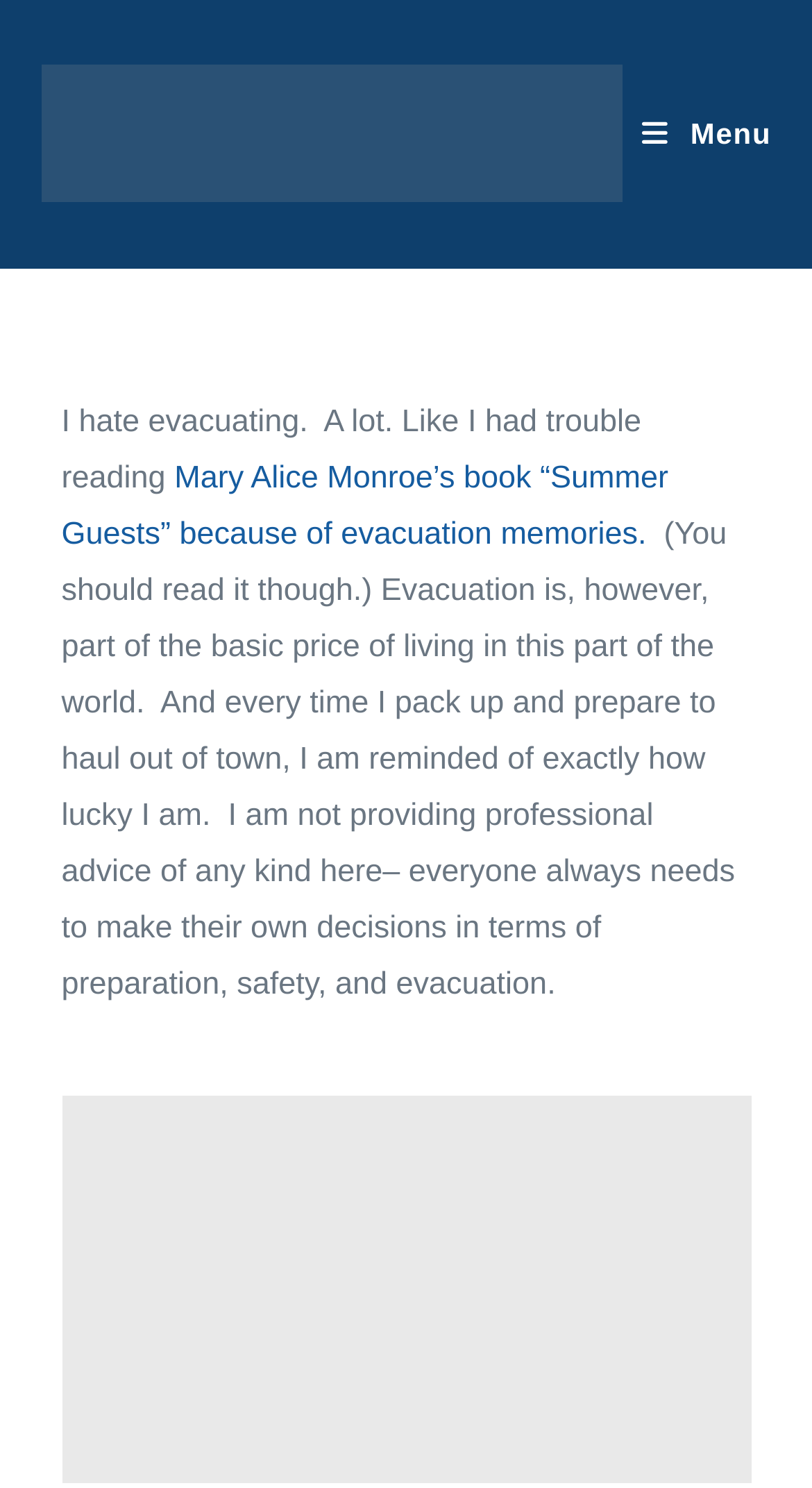Generate a thorough description of the webpage.

The webpage appears to be a personal blog or article about the author's experiences with evacuations, specifically in Dewees Island, Charleston, SC. At the top of the page, there is a layout table that spans most of the width, containing a link to "Dewees Island, Charleston, SC" with an accompanying image. 

On the top right side of the page, there is a link to a "Mobile Menu". Below this, there is a section of text that starts with "I hate evacuating. A lot." followed by a link to a book, "Summer Guests" by Mary Alice Monroe, which is related to the author's evacuation memories. 

The main content of the page is a paragraph of text that discusses the author's feelings about evacuations, acknowledging that it is a necessary part of living in certain areas and expressing gratitude for their own safety. The text is divided into three blocks, with the first block expressing the author's dislike of evacuating, the second block mentioning the book, and the third block providing a more introspective and cautionary note about evacuation preparations.